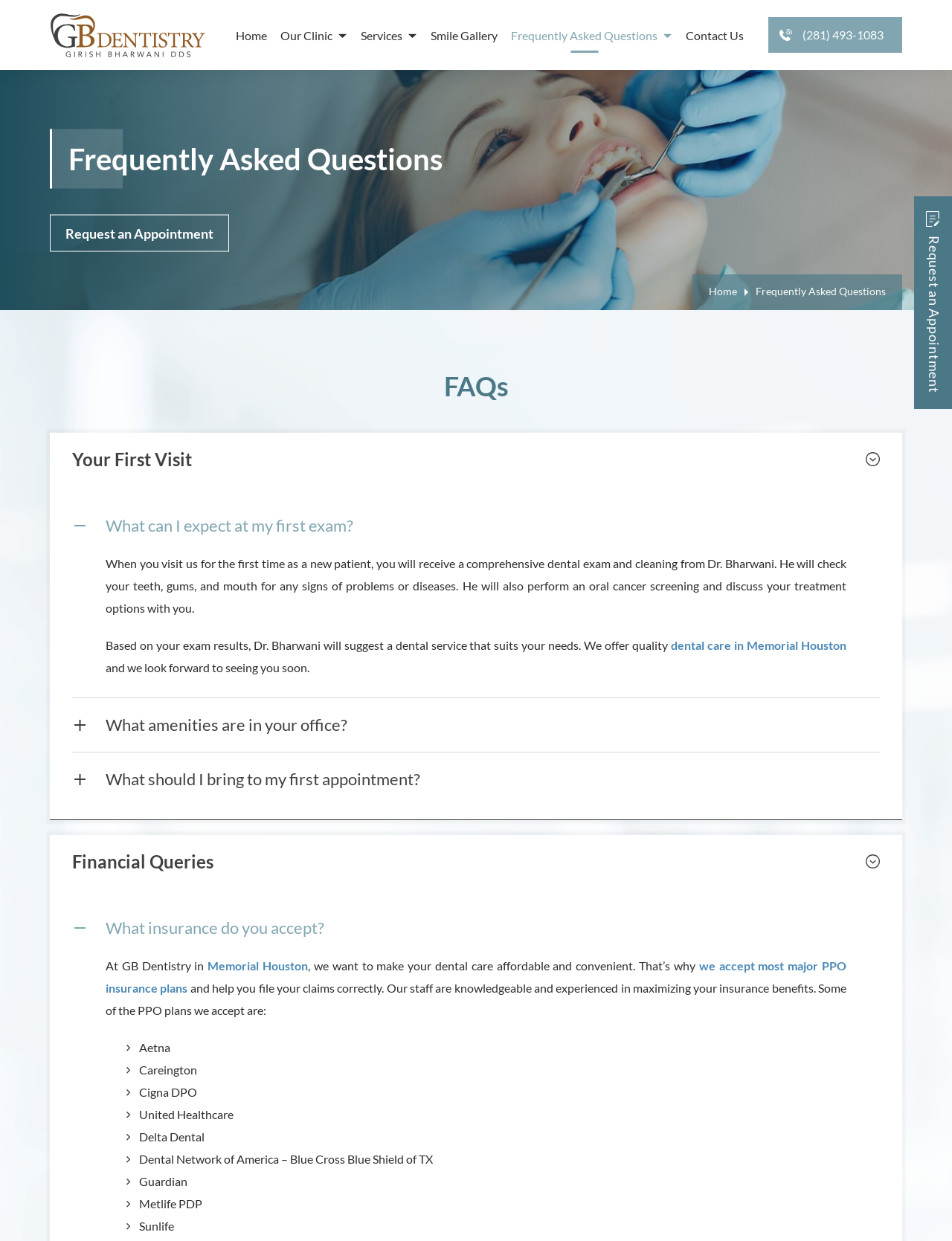Identify the bounding box coordinates for the region to click in order to carry out this instruction: "Click the 'Request an Appointment' button". Provide the coordinates using four float numbers between 0 and 1, formatted as [left, top, right, bottom].

[0.052, 0.173, 0.241, 0.203]